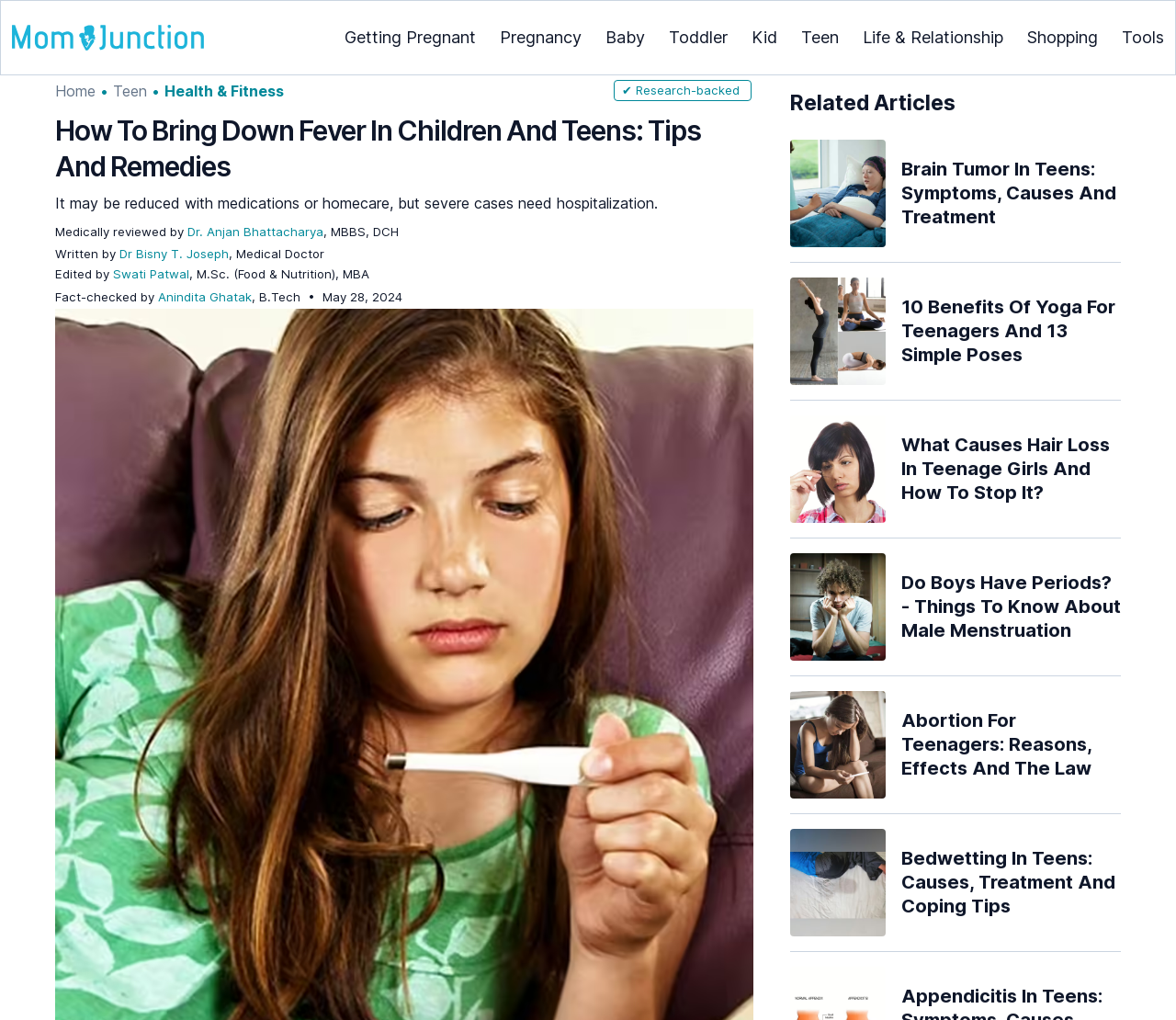Point out the bounding box coordinates of the section to click in order to follow this instruction: "Read the article 'How To Bring Down Fever In Children And Teens: Tips And Remedies'".

[0.047, 0.11, 0.641, 0.181]